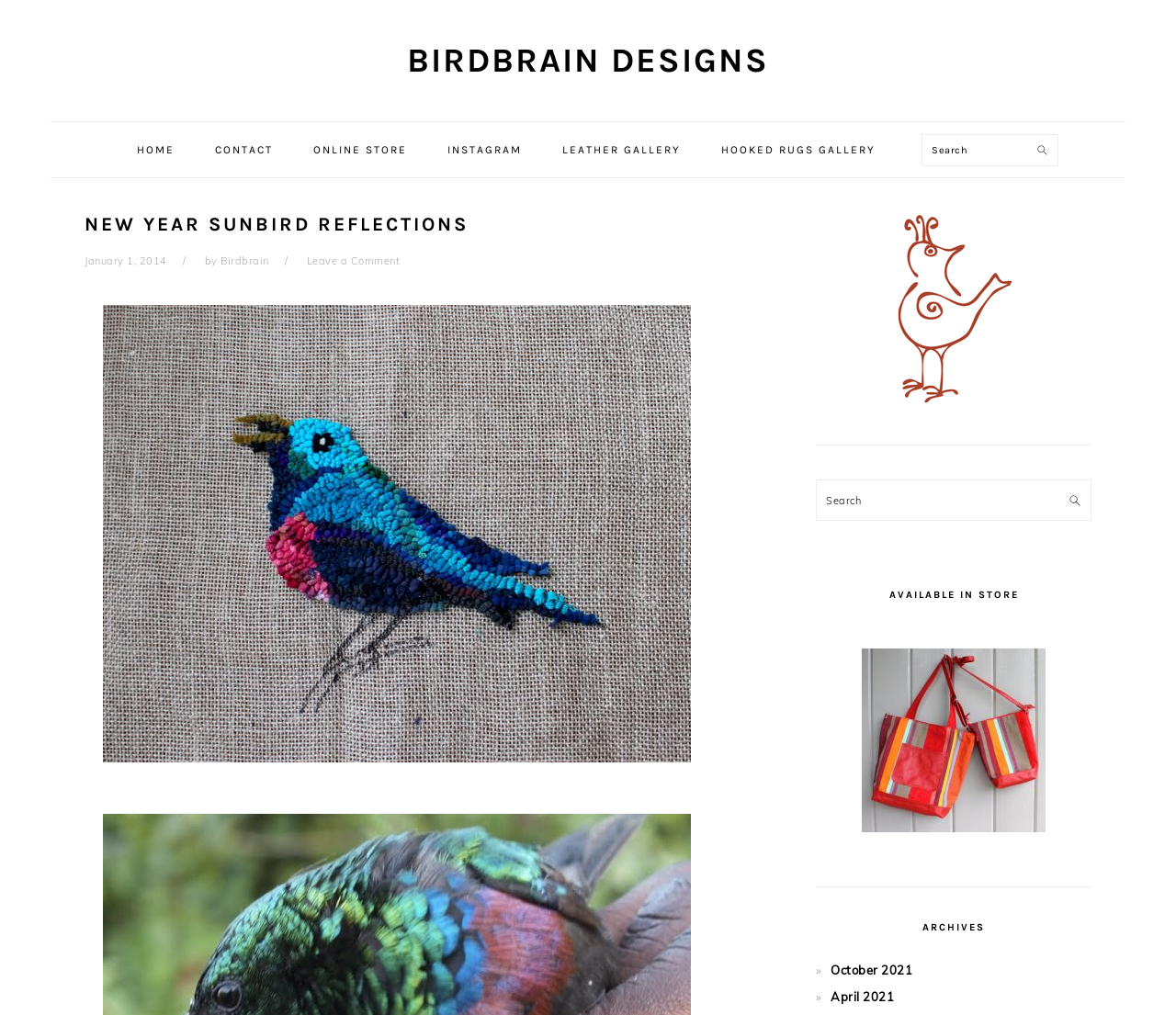Please specify the bounding box coordinates for the clickable region that will help you carry out the instruction: "View the leather gallery".

[0.462, 0.126, 0.595, 0.168]